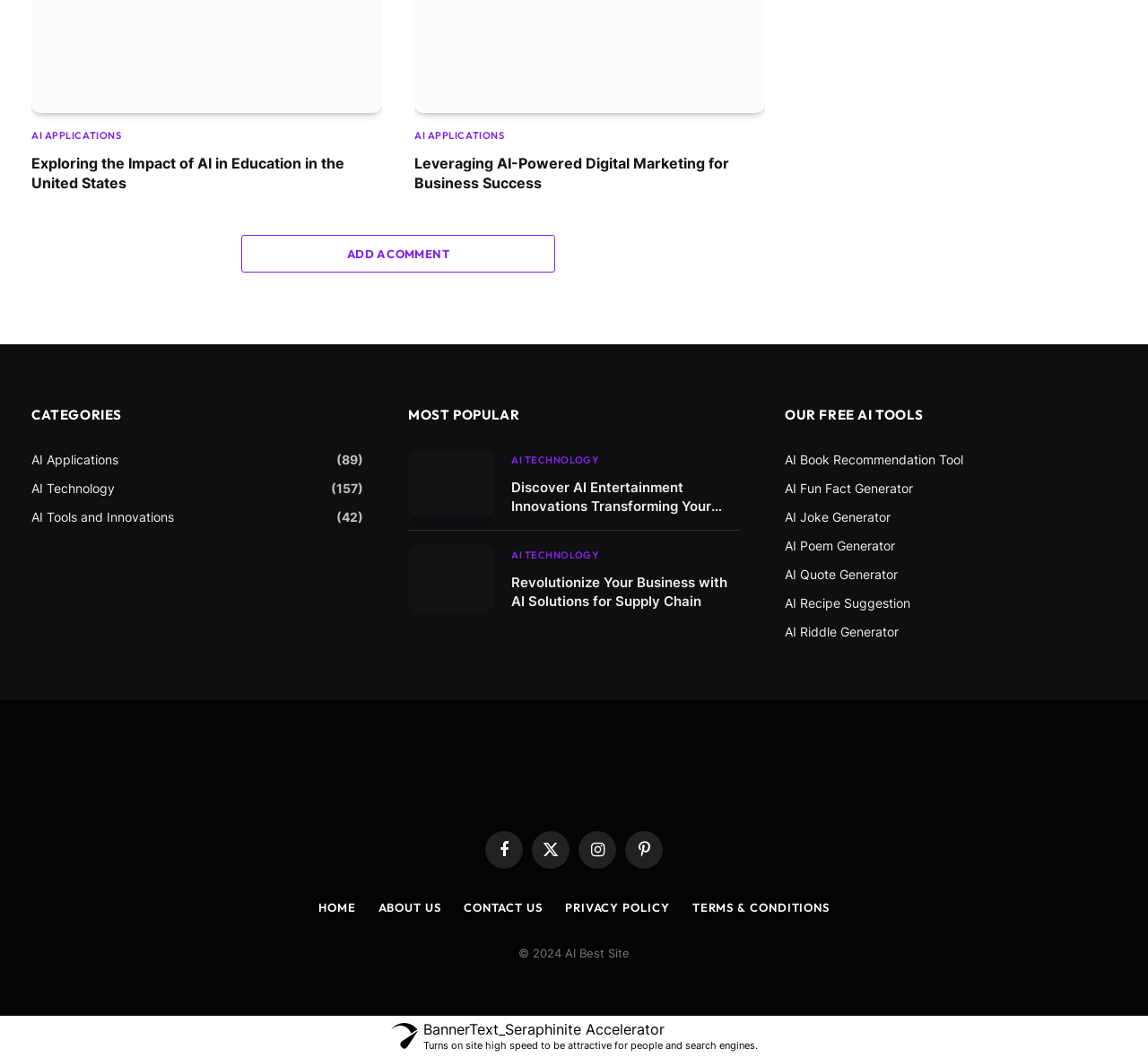Respond to the following query with just one word or a short phrase: 
How many categories are listed on this webpage?

3